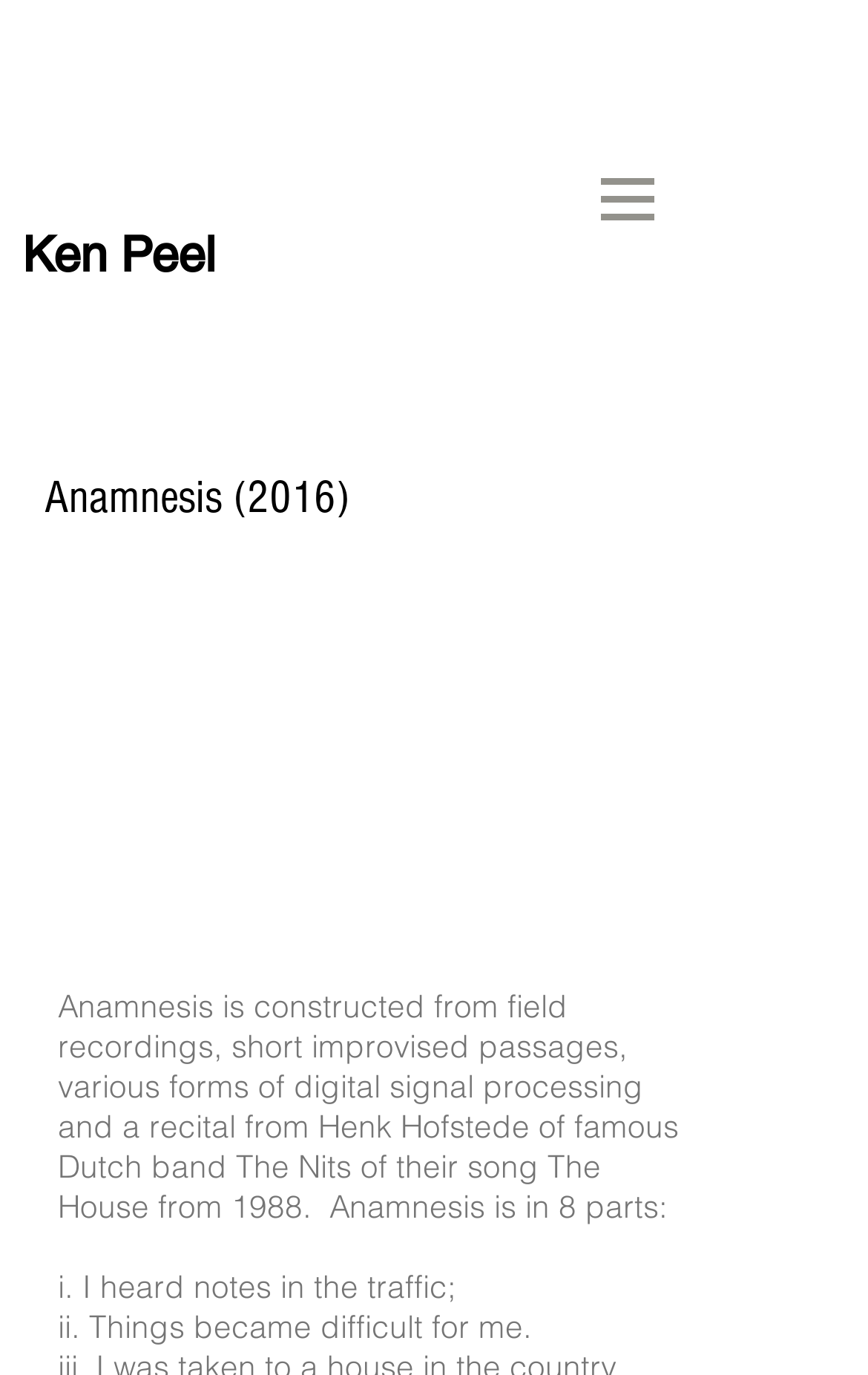Identify the bounding box coordinates for the UI element described as follows: Facebook. Use the format (top-left x, top-left y, bottom-right x, bottom-right y) and ensure all values are floating point numbers between 0 and 1.

None